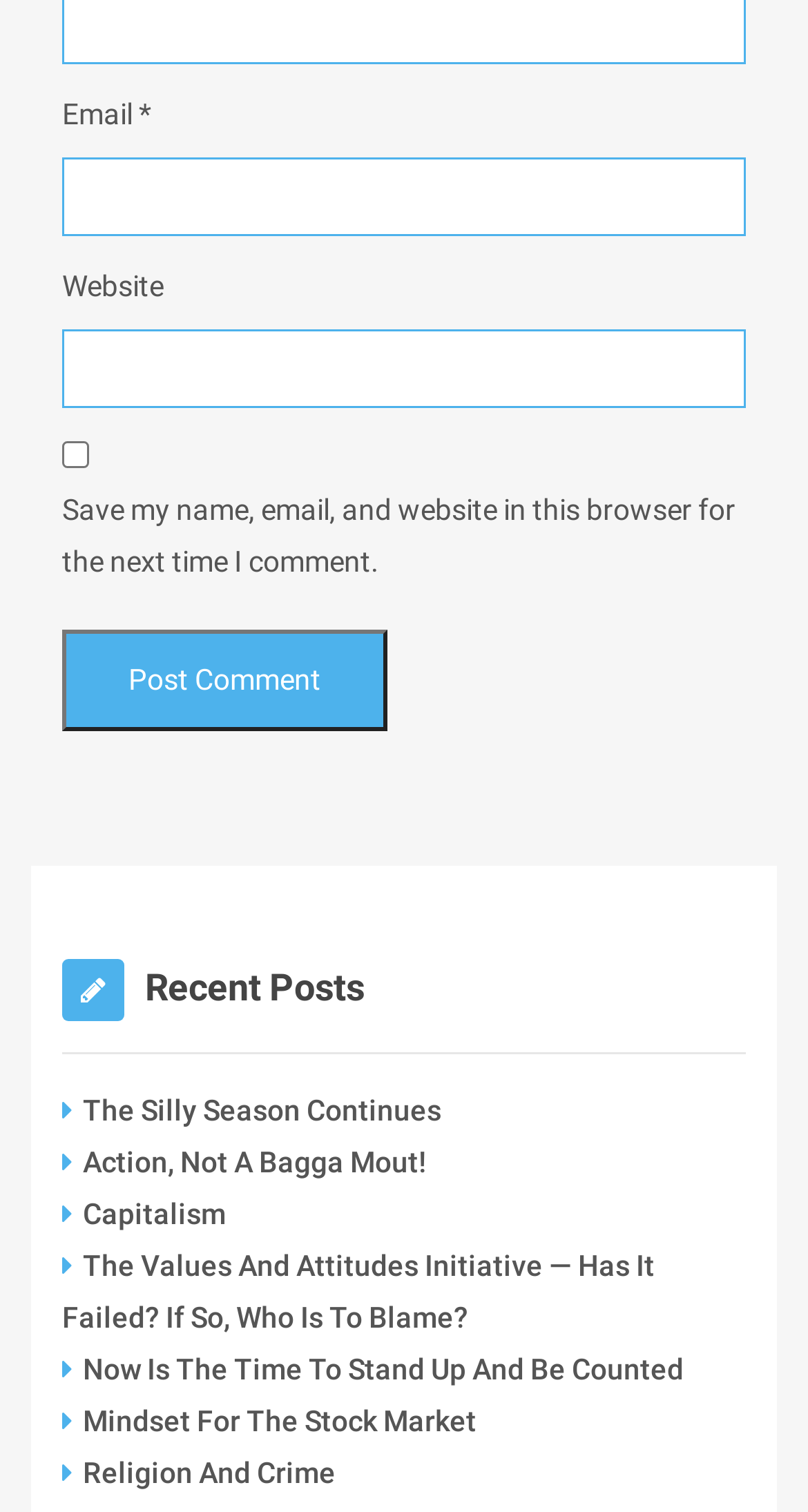Respond to the question below with a single word or phrase: How many recent posts are listed?

8